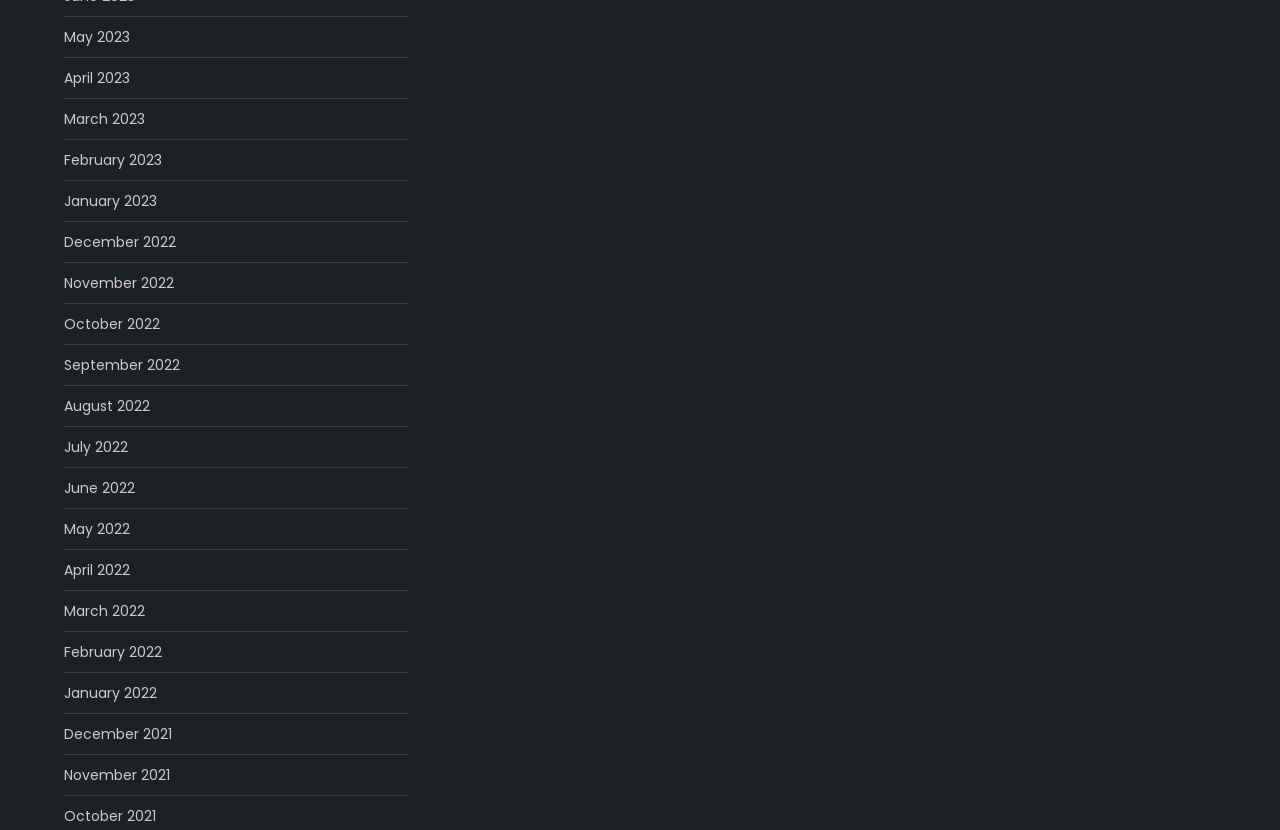What is the vertical position of 'May 2023' relative to 'April 2023'?
Answer the question with detailed information derived from the image.

By comparing the y1 and y2 coordinates of the bounding boxes, I found that the 'May 2023' link has a smaller y1 value (0.029) than the 'April 2023' link (0.079), which means 'May 2023' is located above 'April 2023'.